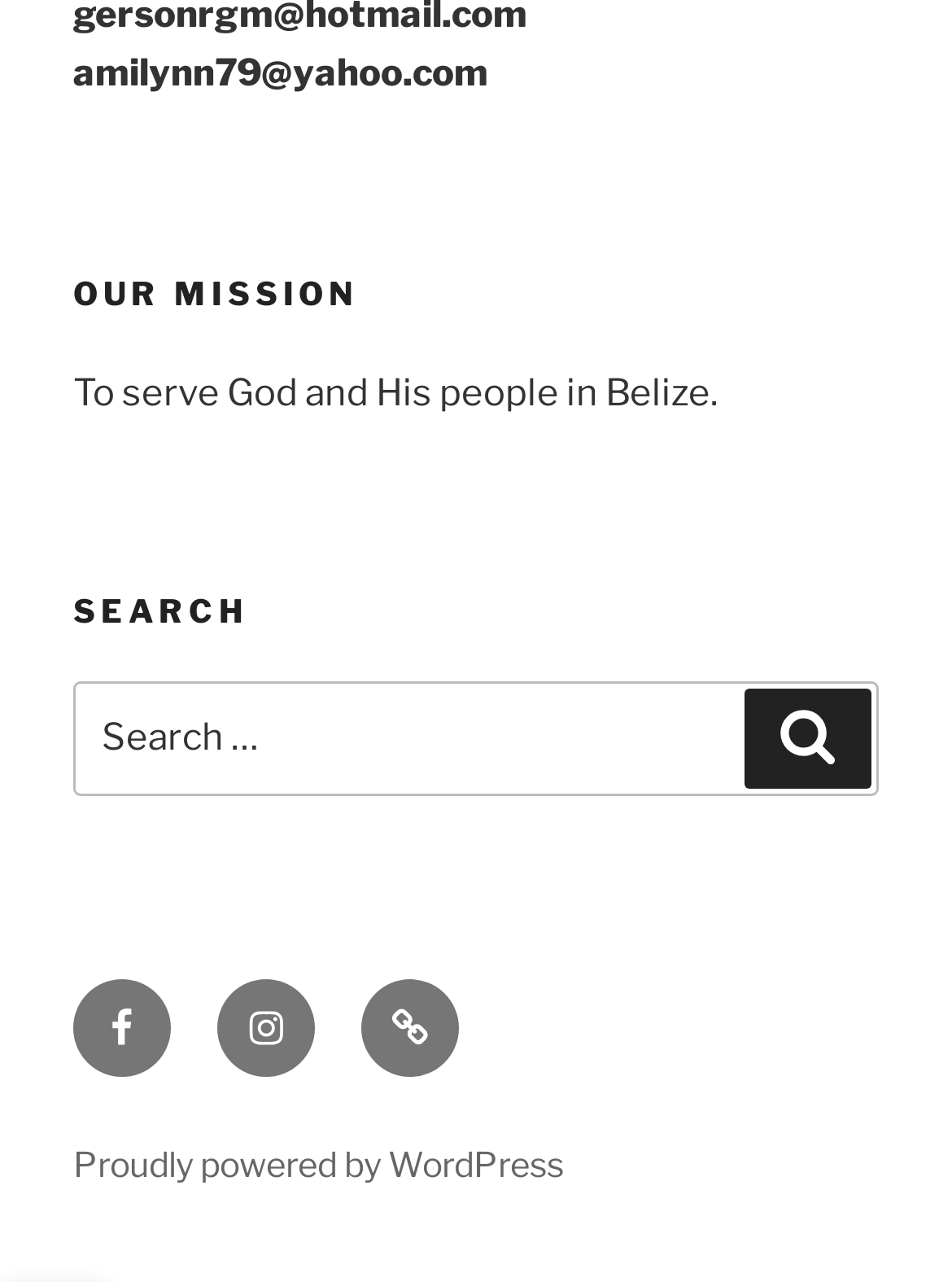What is the platform that powers this website?
Please use the image to provide a one-word or short phrase answer.

WordPress